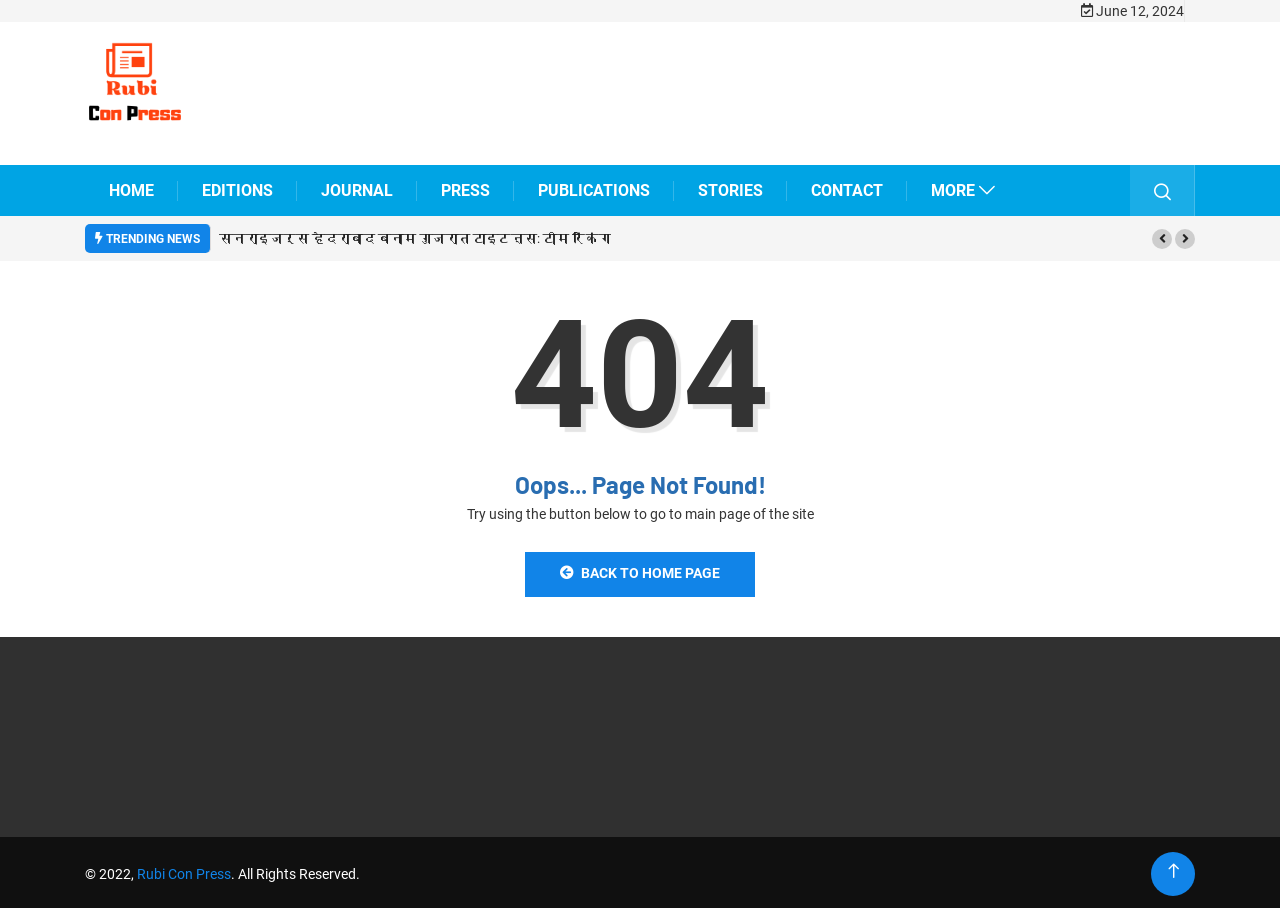Calculate the bounding box coordinates for the UI element based on the following description: "Rubi Con Press". Ensure the coordinates are four float numbers between 0 and 1, i.e., [left, top, right, bottom].

[0.107, 0.954, 0.18, 0.971]